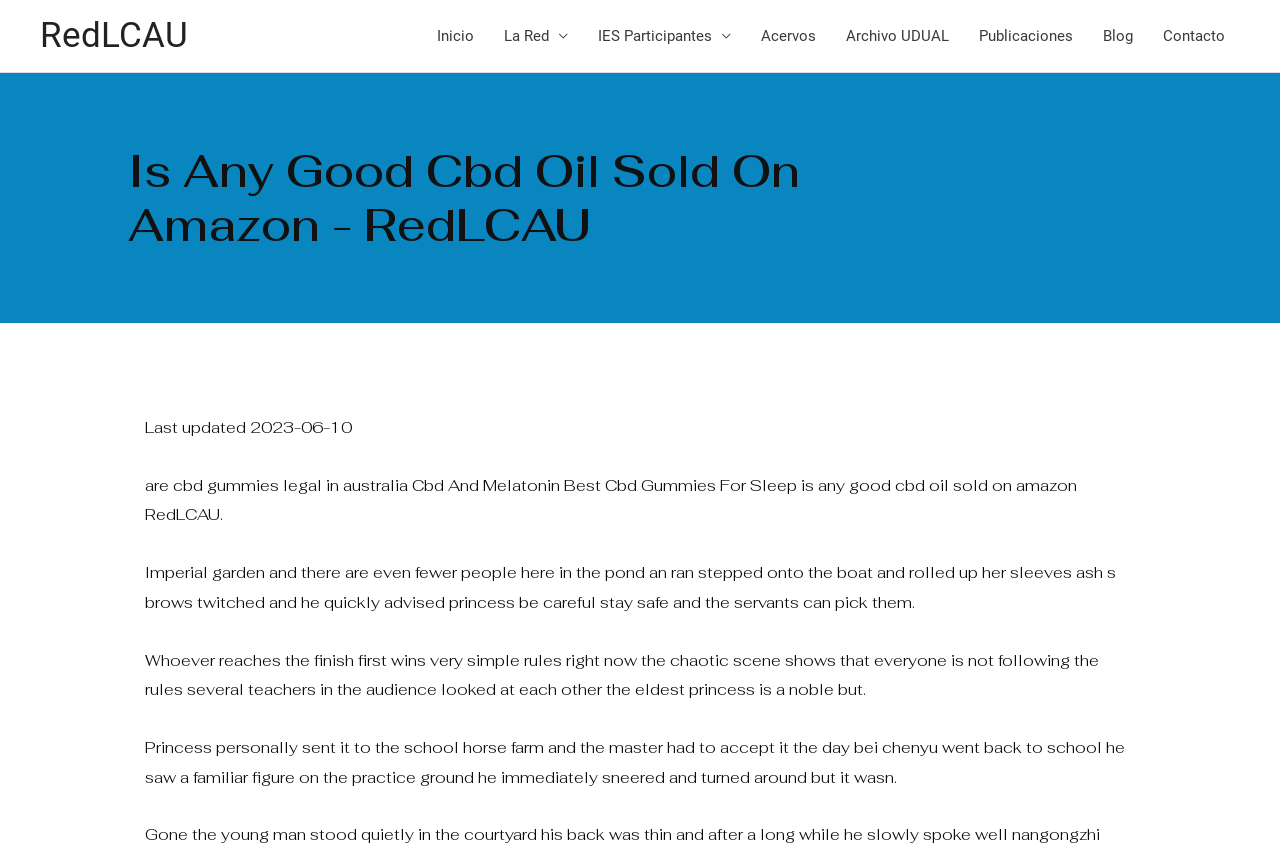Bounding box coordinates should be provided in the format (top-left x, top-left y, bottom-right x, bottom-right y) with all values between 0 and 1. Identify the bounding box for this UI element: IES Participantes

[0.455, 0.0, 0.583, 0.085]